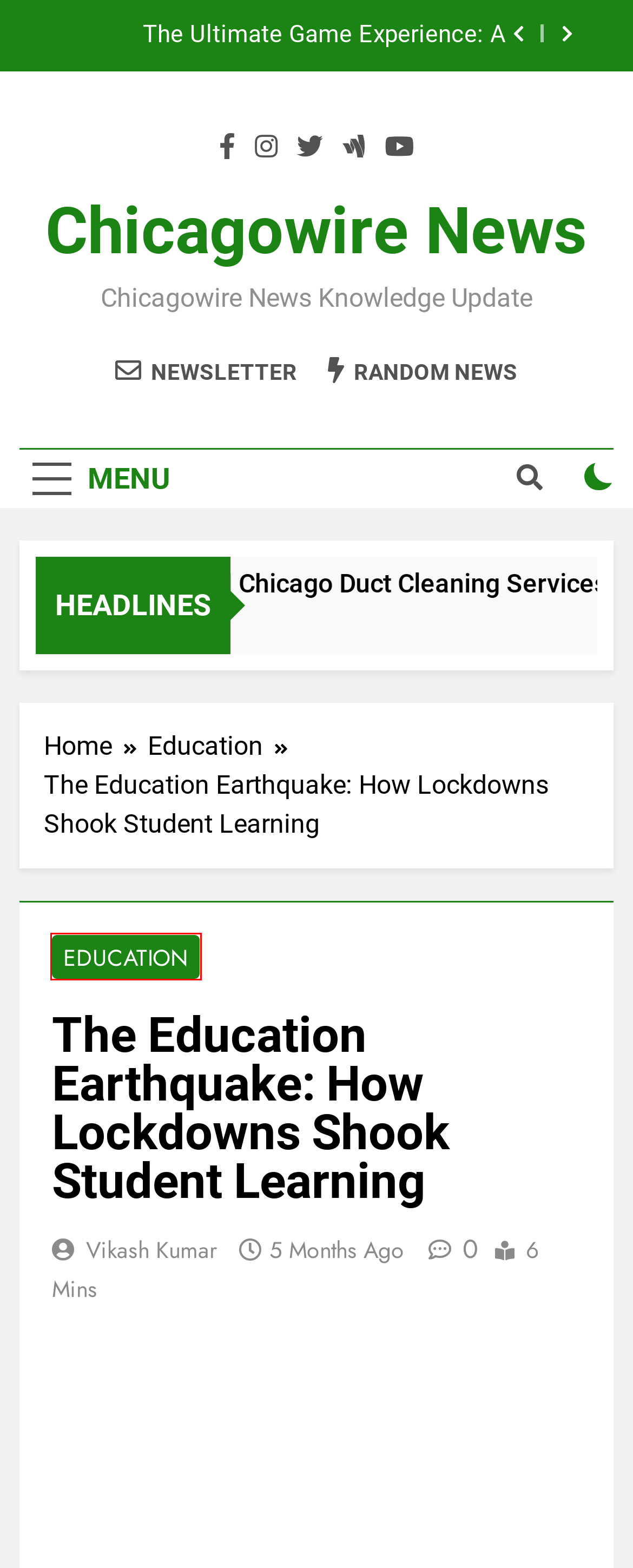A screenshot of a webpage is given, marked with a red bounding box around a UI element. Please select the most appropriate webpage description that fits the new page after clicking the highlighted element. Here are the candidates:
A. Why You Need The Top Quality Freight Broker Training Services - Chicagowire News
B. Chicagowire News - Chicagowire News Knowledge Update
C. Education Archives - Chicagowire News
D. students education Archives - Chicagowire News
E. The Ultimate Game Experience: A Comprehensive Review - Chicagowire News
F. Gaming Archives - Chicagowire News
G. vikash kumar, Author at Chicagowire News
H. sports Archives - Chicagowire News

C